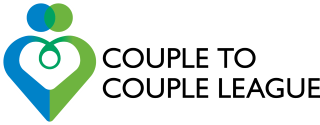Please answer the following question using a single word or phrase: What do the colors blue and green reflect?

vitality and growth